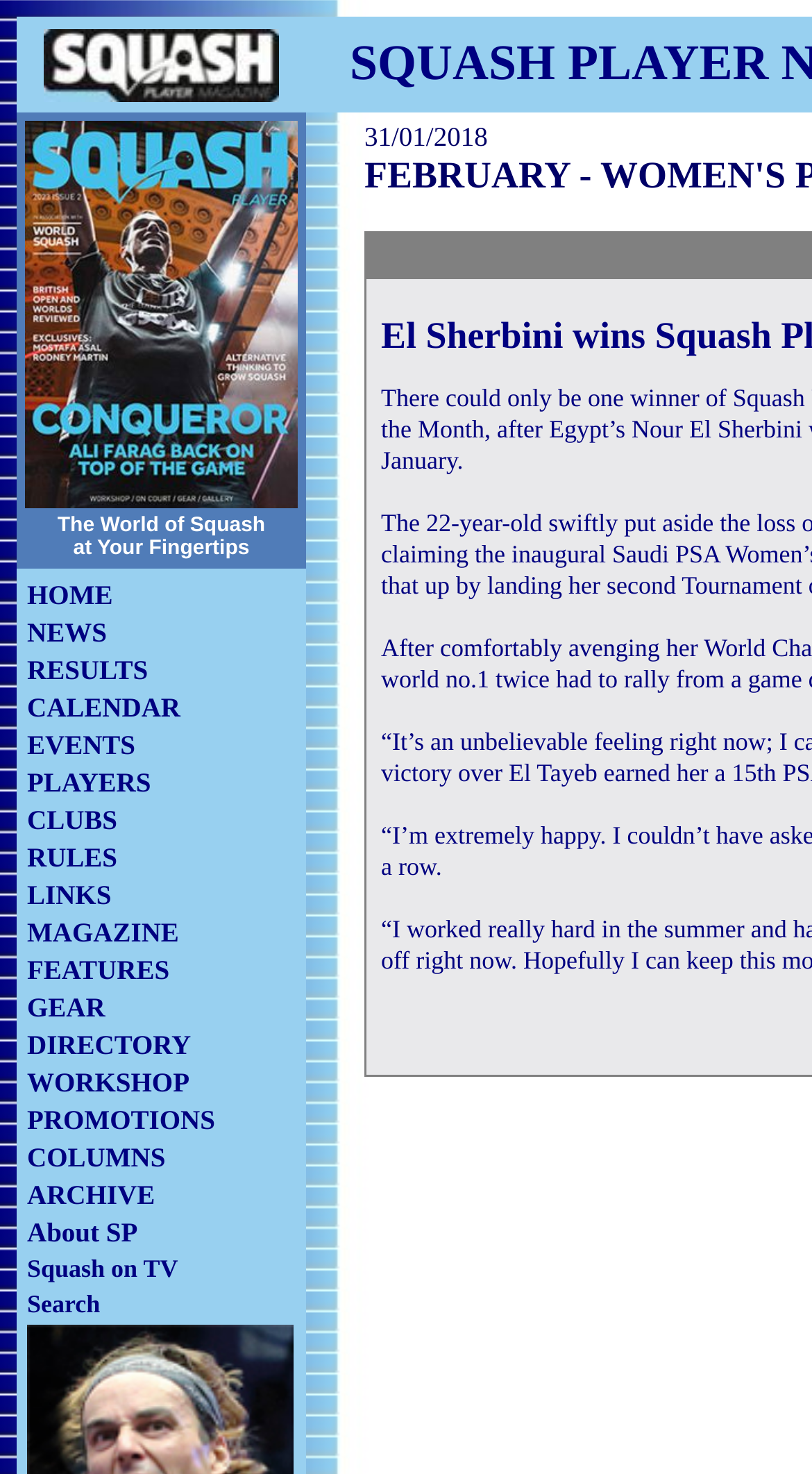Summarize the webpage comprehensively, mentioning all visible components.

The webpage is titled "SQUASH PLAYER NEWS" and appears to be a portal for squash enthusiasts. At the top, there is a grid cell containing a link and an image. Below this, there is a row with a grid cell that contains a link, an image, and two lines of static text that read "The World of Squash at Your Fingertips".

Underneath this, there is a navigation menu consisting of 18 rows, each containing a grid cell with a link and text. The links are labeled as "HOME", "NEWS", "RESULTS", "CALENDAR", "EVENTS", "PLAYERS", "CLUBS", "RULES", "LINKS", "MAGAZINE", "FEATURES", "GEAR", "DIRECTORY", "WORKSHOP", "PROMOTIONS", "COLUMNS", "ARCHIVE", "About SP", and "Squash on TV". These links are arranged vertically, with each link positioned below the previous one.

To the right of the navigation menu, there is a single static text element containing a non-breaking space character.